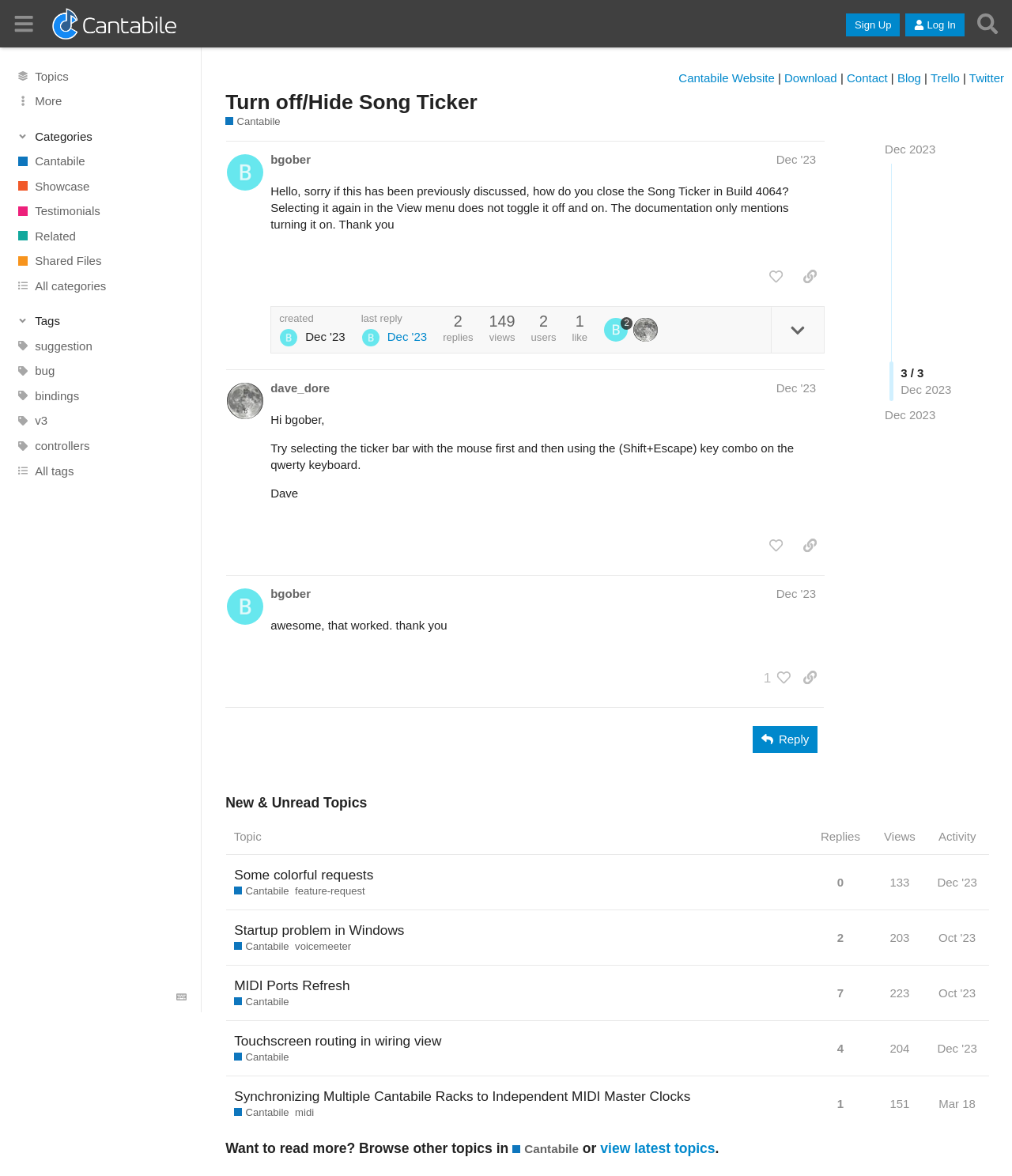Summarize the webpage comprehensively, mentioning all visible components.

This webpage is a discussion forum for the Cantabile community. At the top, there is a header section with a button to toggle the sidebar, a link to the Cantabile Community, and buttons to sign up and log in. On the top right, there is a search button.

Below the header, there is a main section with a list of links to various topics, including Cantabile, Showcase, Testimonials, and more. Each link has an accompanying image. There are also buttons to expand or collapse categories and tags.

On the left side, there is a sidebar with links to different sections, including Categories, Tags, and Shared Files. Each section has an accompanying image.

The main content of the page is a discussion thread with two posts. The first post is from a user named bgober, who asks how to close the Song Ticker in Build 4064. The post includes a detailed question and has buttons to like, copy a link, and reply. Below the post, there is information about the post, including the date and time it was created, the number of replies and views, and the users who liked the post.

The second post is from a user named dave_dore, and it is a response to the first post. The post has a similar layout to the first post, with buttons to like, copy a link, and reply, as well as information about the post below it.

At the bottom of the page, there are links to the Cantabile website, download, contact, blog, and Trello, as well as a Twitter link.